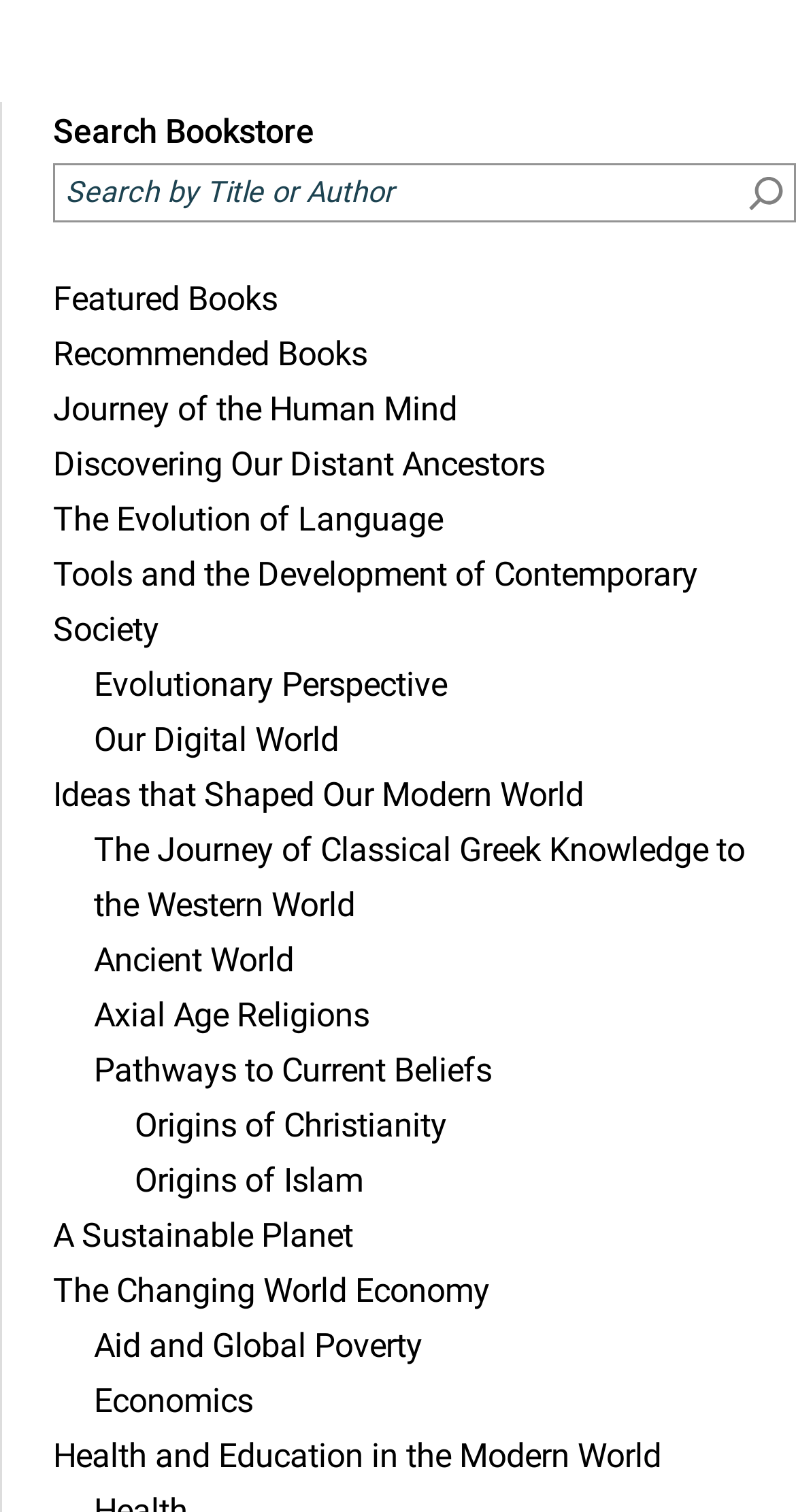Give a one-word or short-phrase answer to the following question: 
What is the bounding box coordinate of the search box?

[0.069, 0.11, 0.903, 0.146]